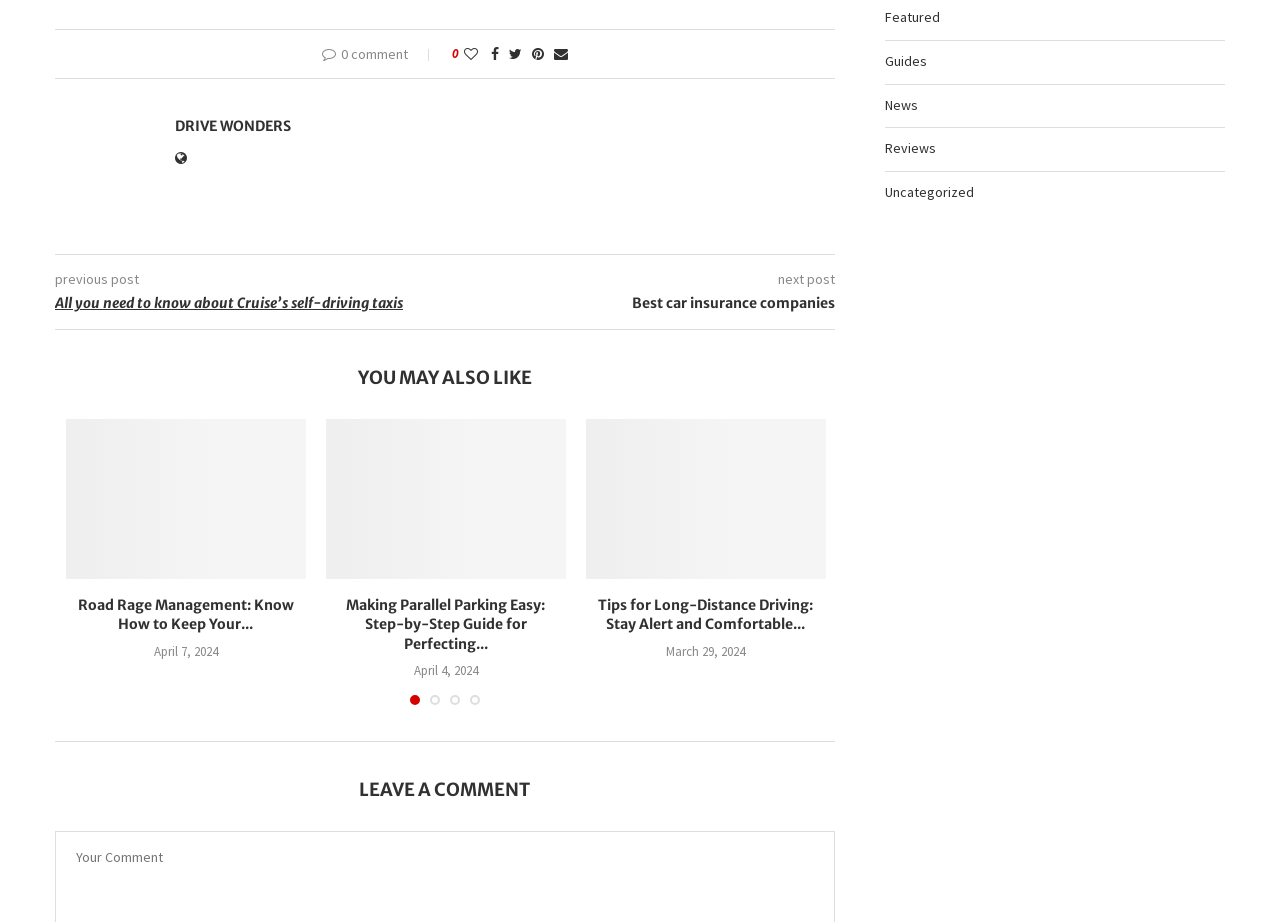Specify the bounding box coordinates (top-left x, top-left y, bottom-right x, bottom-right y) of the UI element in the screenshot that matches this description: Drive Wonders

[0.137, 0.127, 0.227, 0.147]